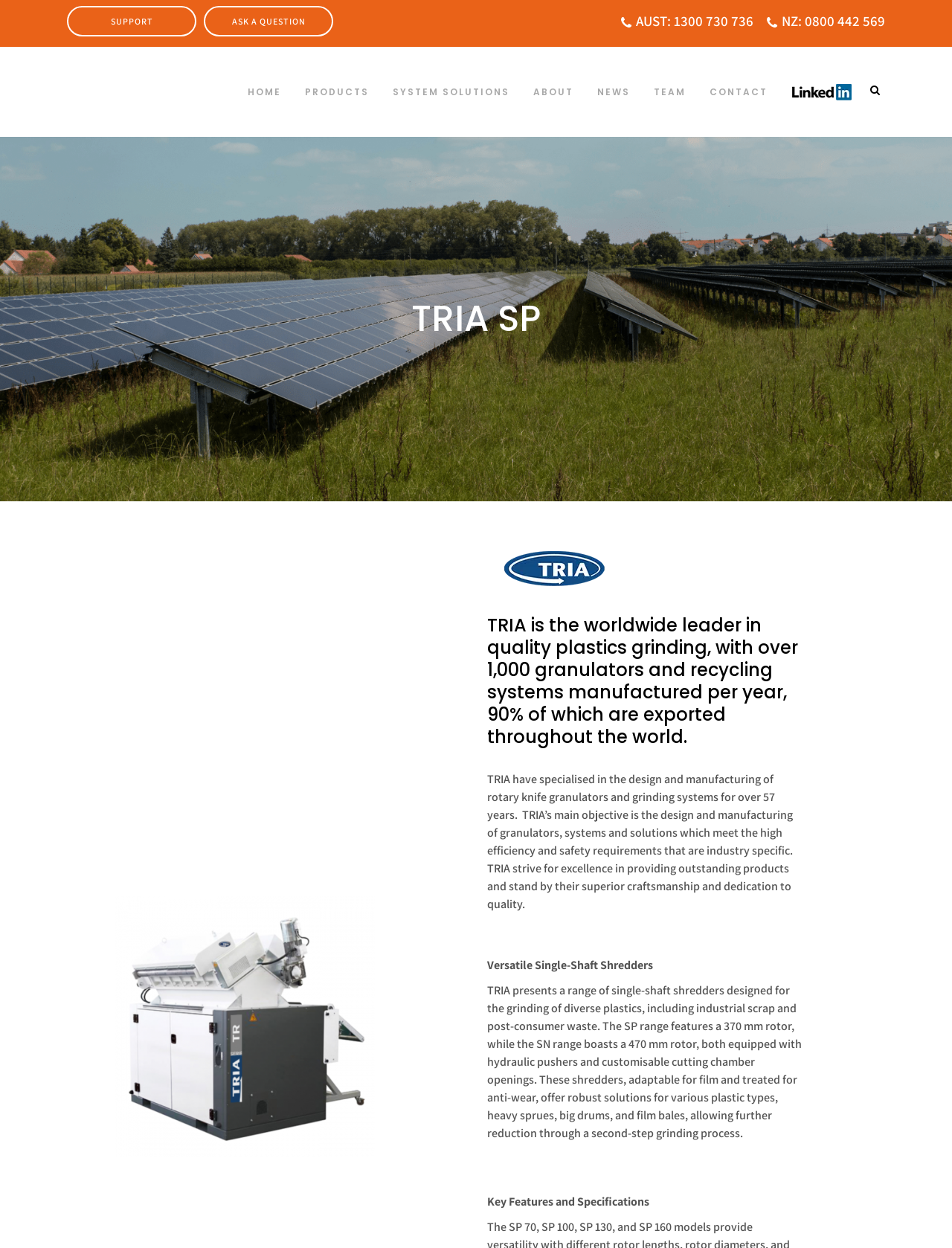Find the bounding box coordinates for the area that should be clicked to accomplish the instruction: "Learn more about TRIA's SYSTEM SOLUTIONS".

[0.4, 0.038, 0.548, 0.11]